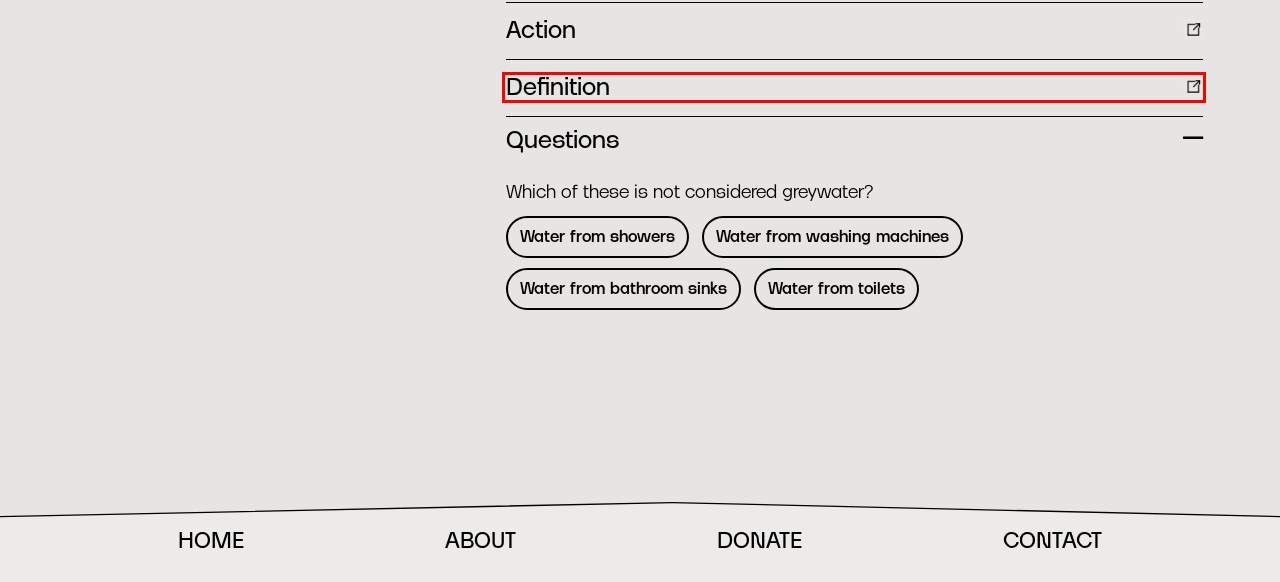You are provided with a screenshot of a webpage that has a red bounding box highlighting a UI element. Choose the most accurate webpage description that matches the new webpage after clicking the highlighted element. Here are your choices:
A. Contact – 1YearForEarth
B. Recycle-Reduce-Reuse – 1YearForEarth
C. 1YearForEarth – One Year For Earth
D. About – 1YearForEarth
E. Basic Information about Water Reuse | US EPA
F. Rainwater & Greywater – 1YearForEarth
G. Category – 1YearForEarth
H. Reforestation – 1YearForEarth

E